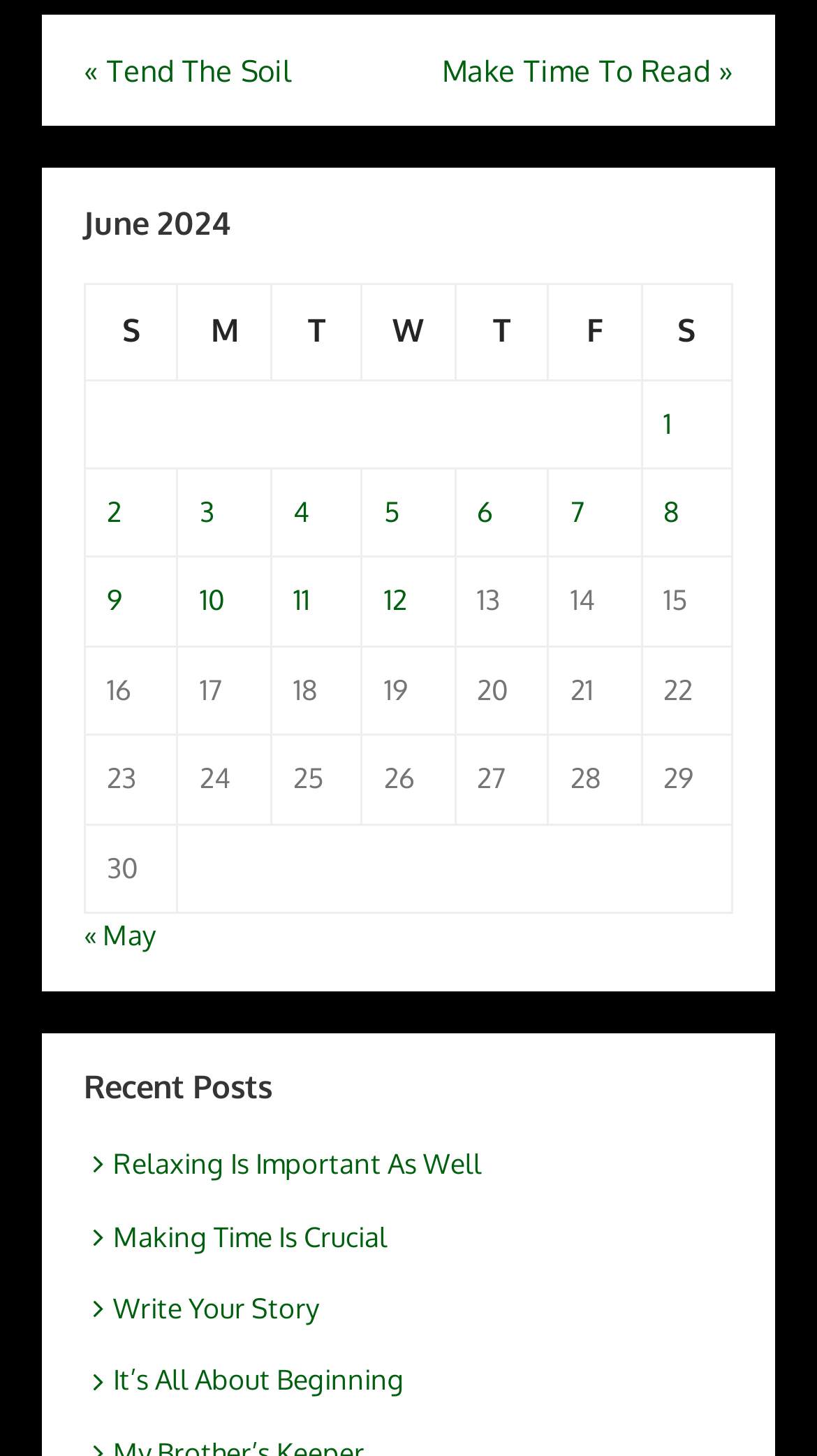Can you specify the bounding box coordinates for the region that should be clicked to fulfill this instruction: "View posts published on June 1, 2024".

[0.812, 0.279, 0.822, 0.302]